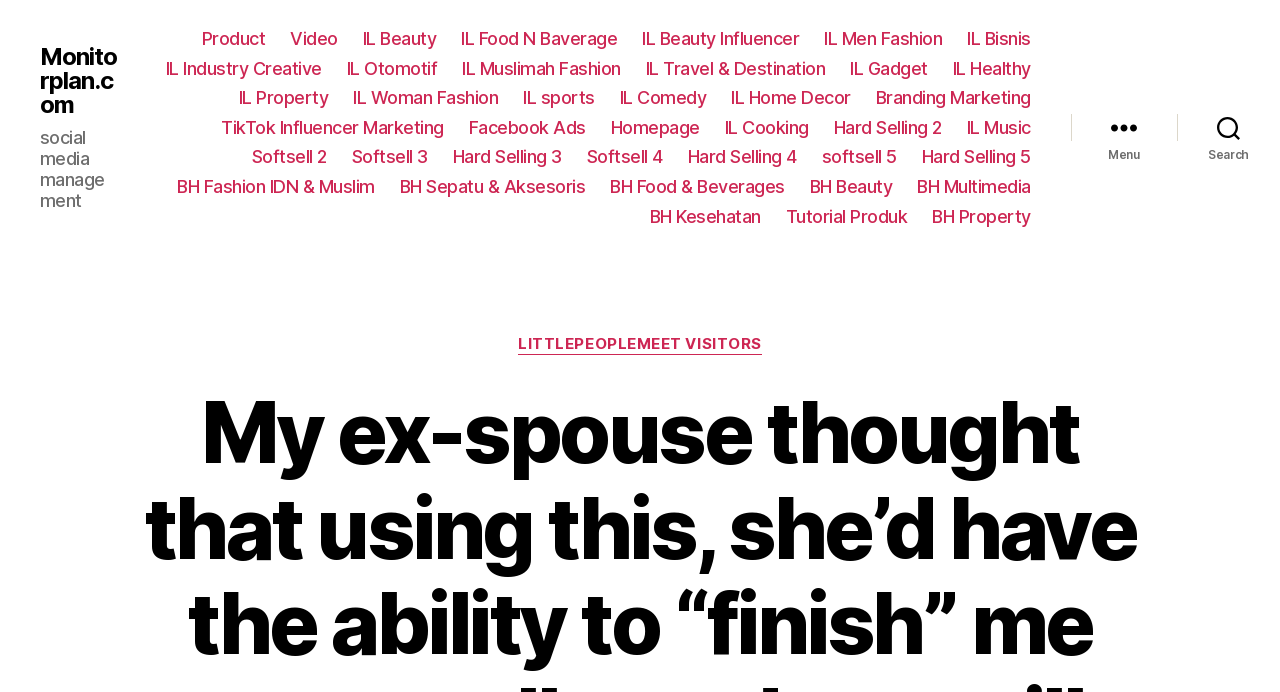Determine the bounding box coordinates of the clickable region to carry out the instruction: "Click on the 'TikTok Influencer Marketing' link".

[0.173, 0.169, 0.347, 0.2]